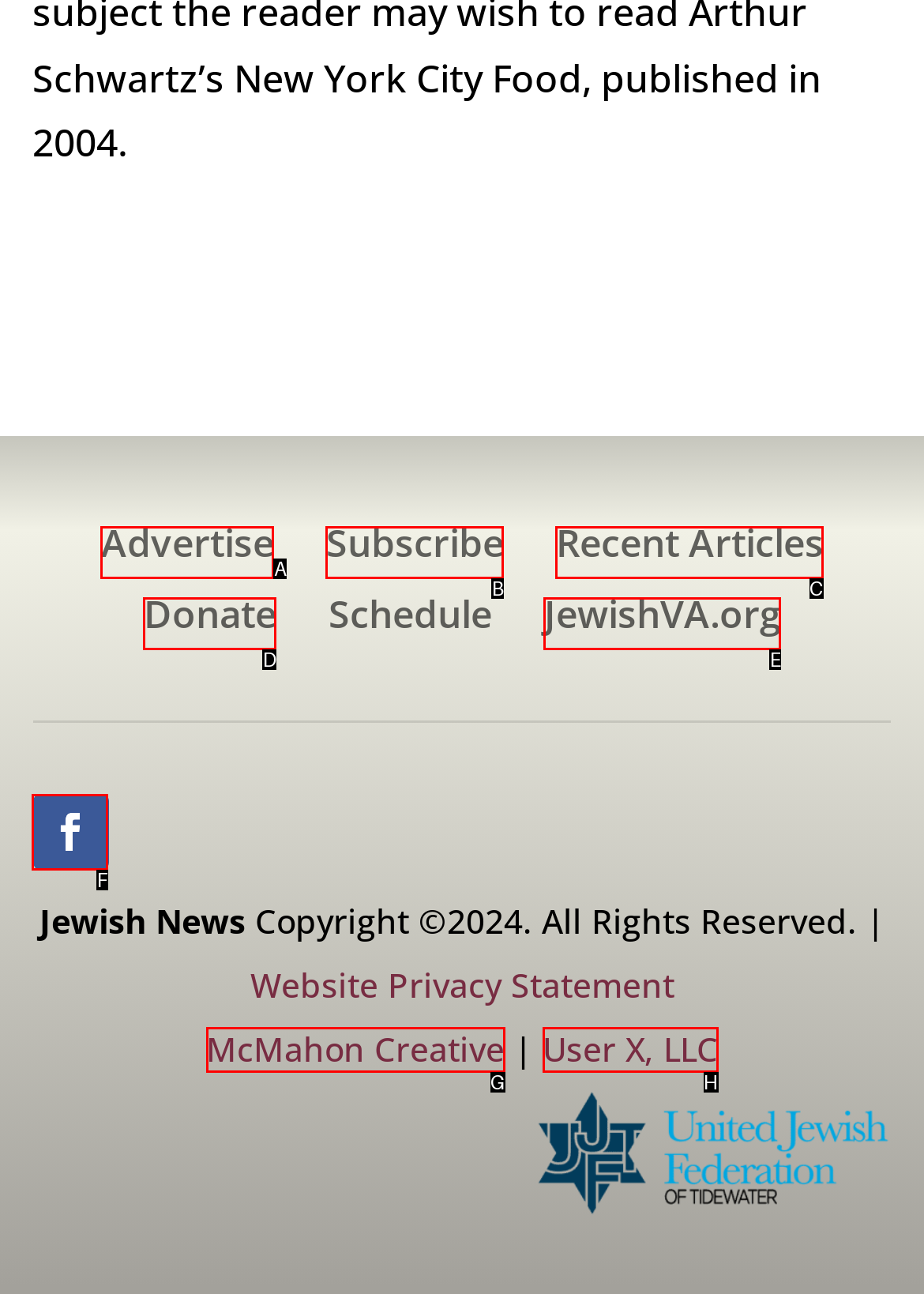Choose the correct UI element to click for this task: Visit Recent Articles Answer using the letter from the given choices.

C